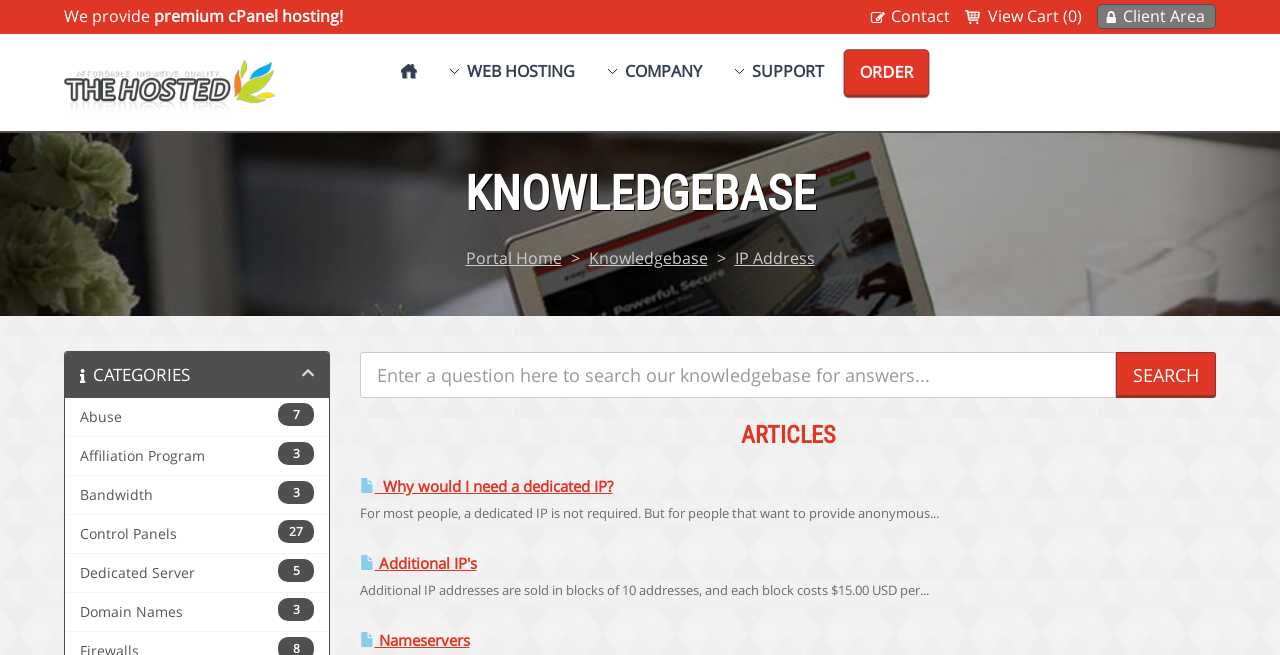What is the company name?
From the screenshot, provide a brief answer in one word or phrase.

TheHosted LLC